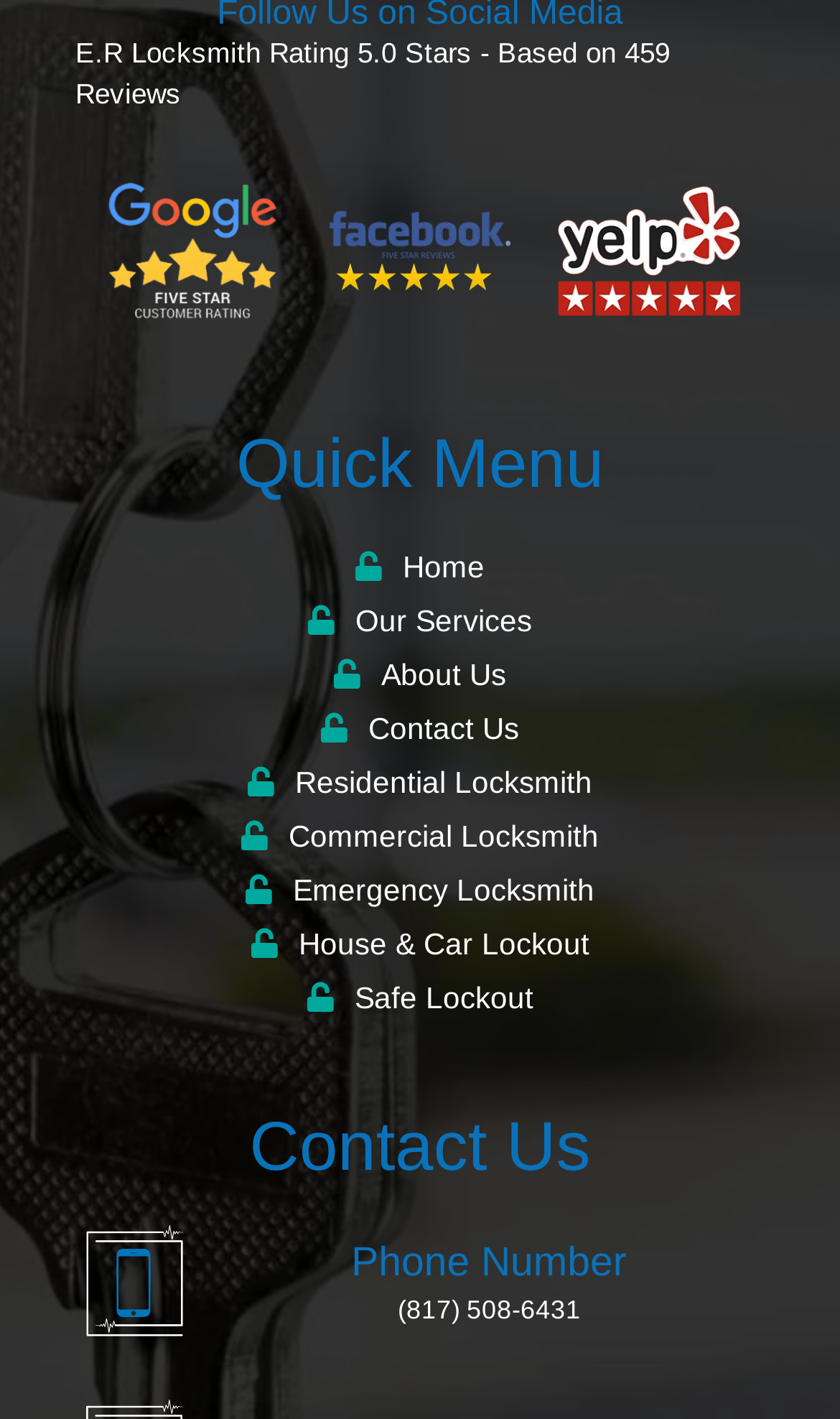Determine the bounding box coordinates of the clickable element necessary to fulfill the instruction: "Check the rating". Provide the coordinates as four float numbers within the 0 to 1 range, i.e., [left, top, right, bottom].

[0.426, 0.025, 0.472, 0.048]